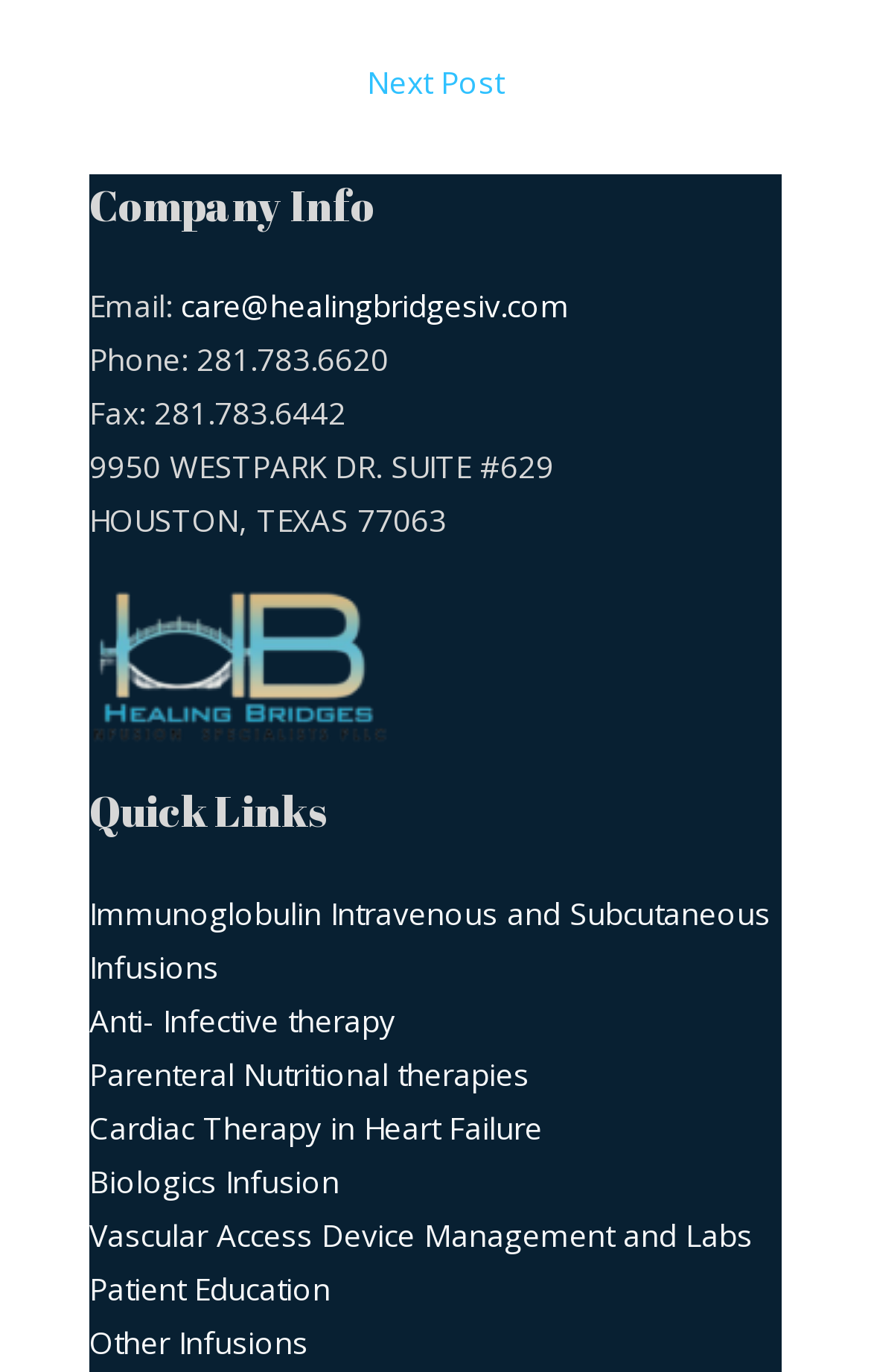Examine the image and give a thorough answer to the following question:
What is the last quick link?

I looked at the 'Quick Links' section of the footer and found the last link, which is 'Other Infusions'.